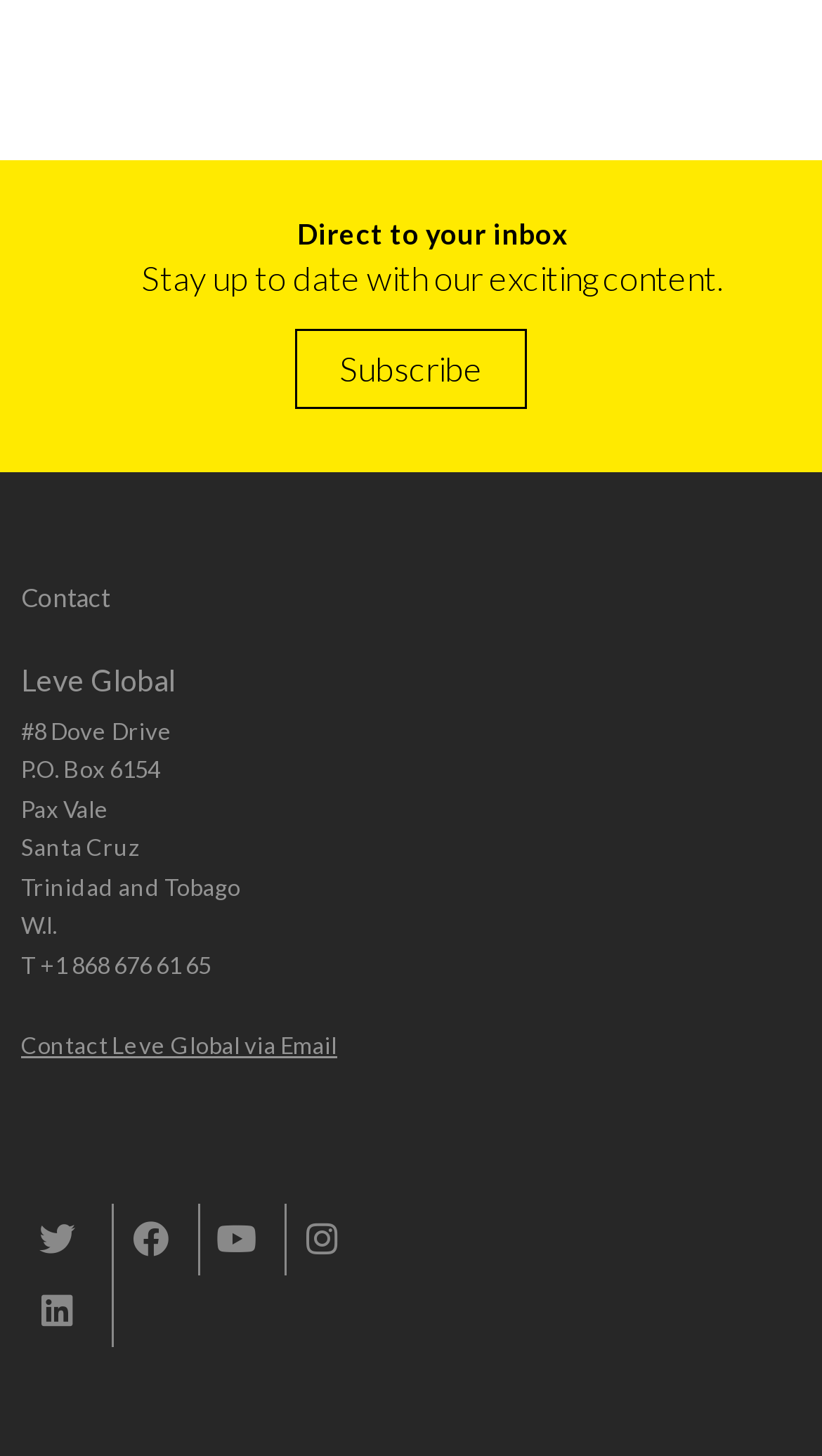Identify the bounding box of the UI component described as: "Subscribe".

[0.359, 0.225, 0.641, 0.28]